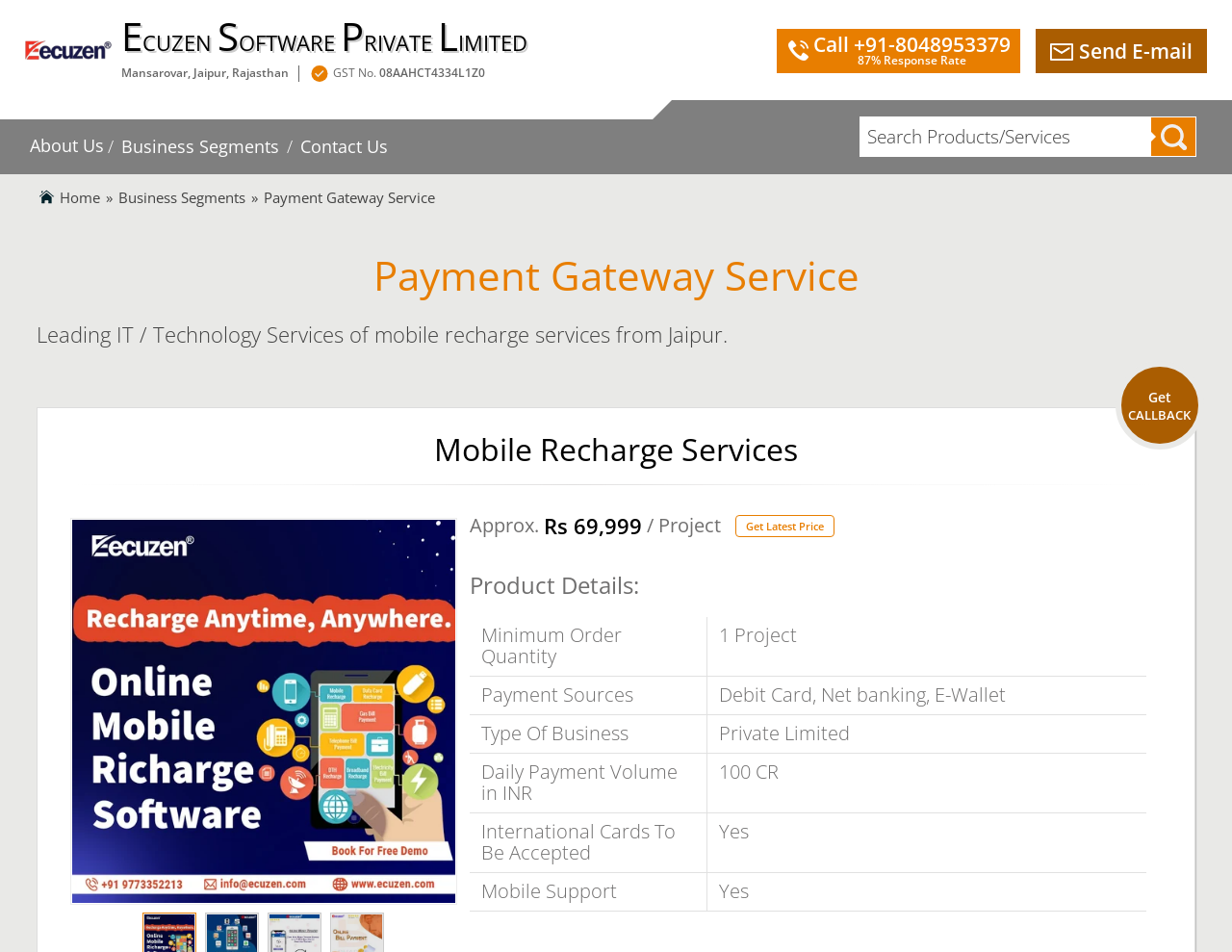Predict the bounding box of the UI element based on the description: "name="ss" placeholder="Search Products/Services"". The coordinates should be four float numbers between 0 and 1, formatted as [left, top, right, bottom].

[0.697, 0.122, 0.971, 0.164]